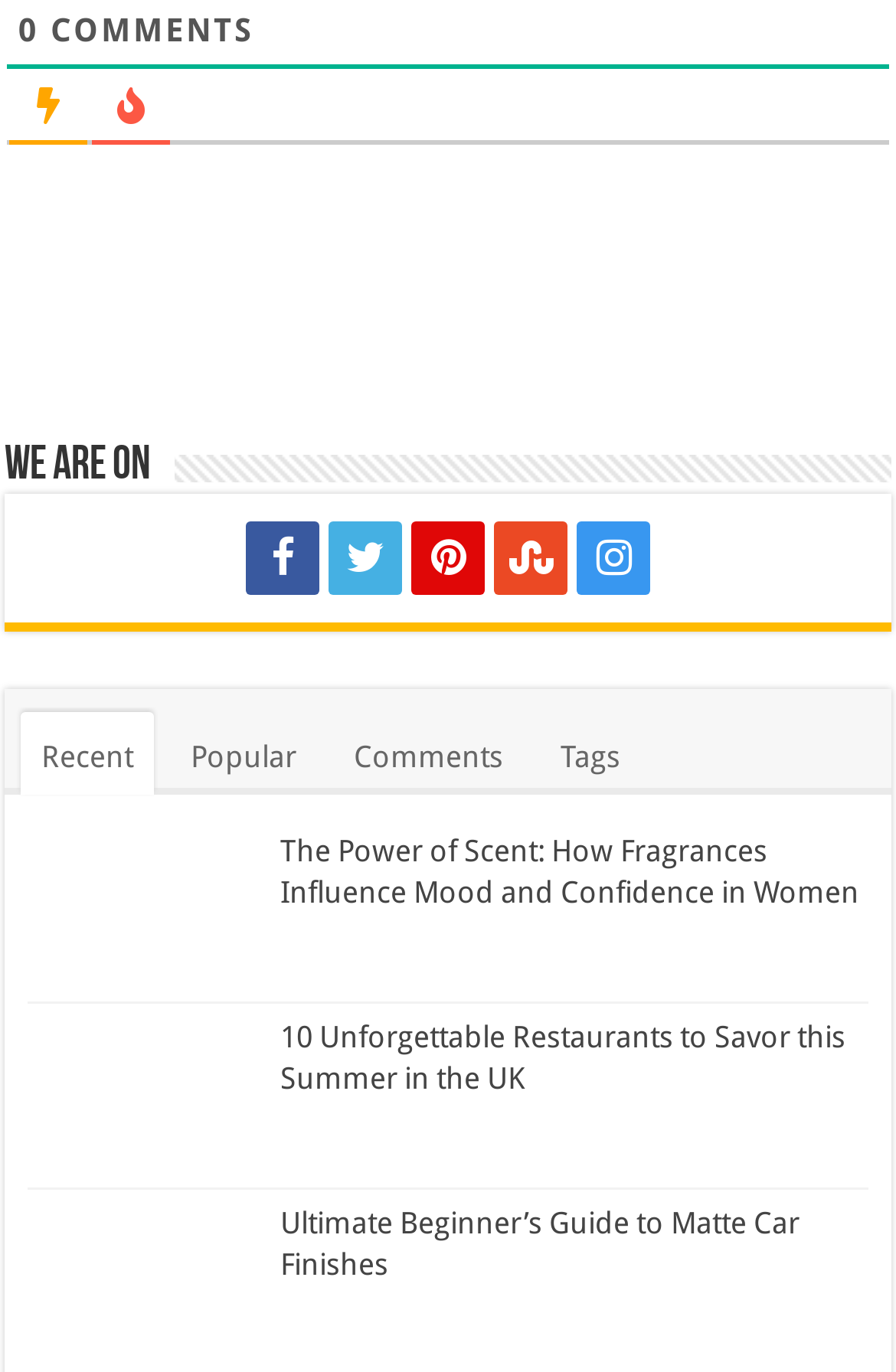Kindly provide the bounding box coordinates of the section you need to click on to fulfill the given instruction: "Learn about matte car finishes".

[0.313, 0.879, 0.892, 0.935]